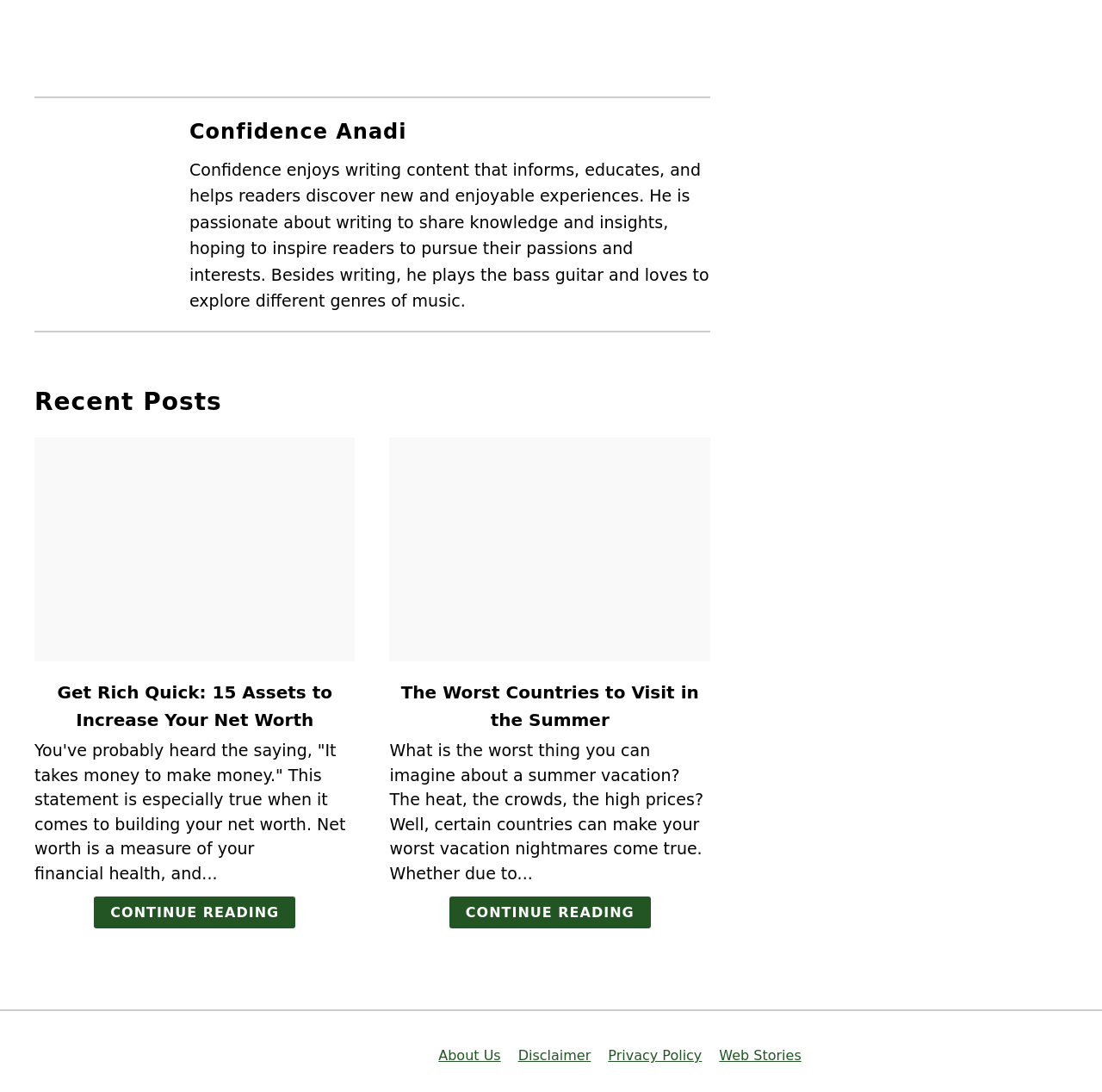Locate the bounding box coordinates of the UI element described by: "Disclaimer". The bounding box coordinates should consist of four float numbers between 0 and 1, i.e., [left, top, right, bottom].

[0.47, 0.959, 0.536, 0.974]